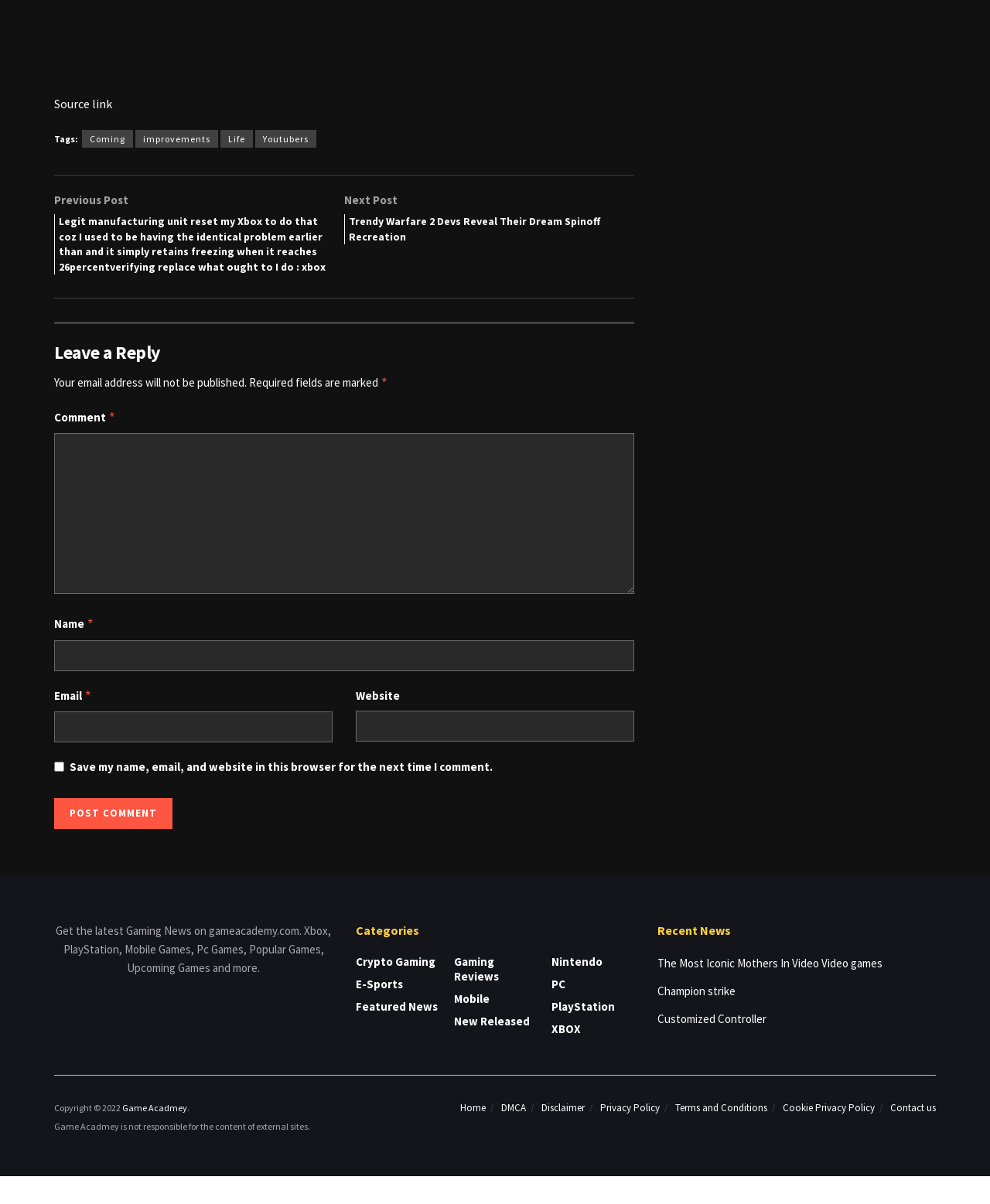Provide a brief response to the question using a single word or phrase: 
What is the purpose of the 'Save my name, email, and website in this browser for the next time I comment' checkbox?

To save user data